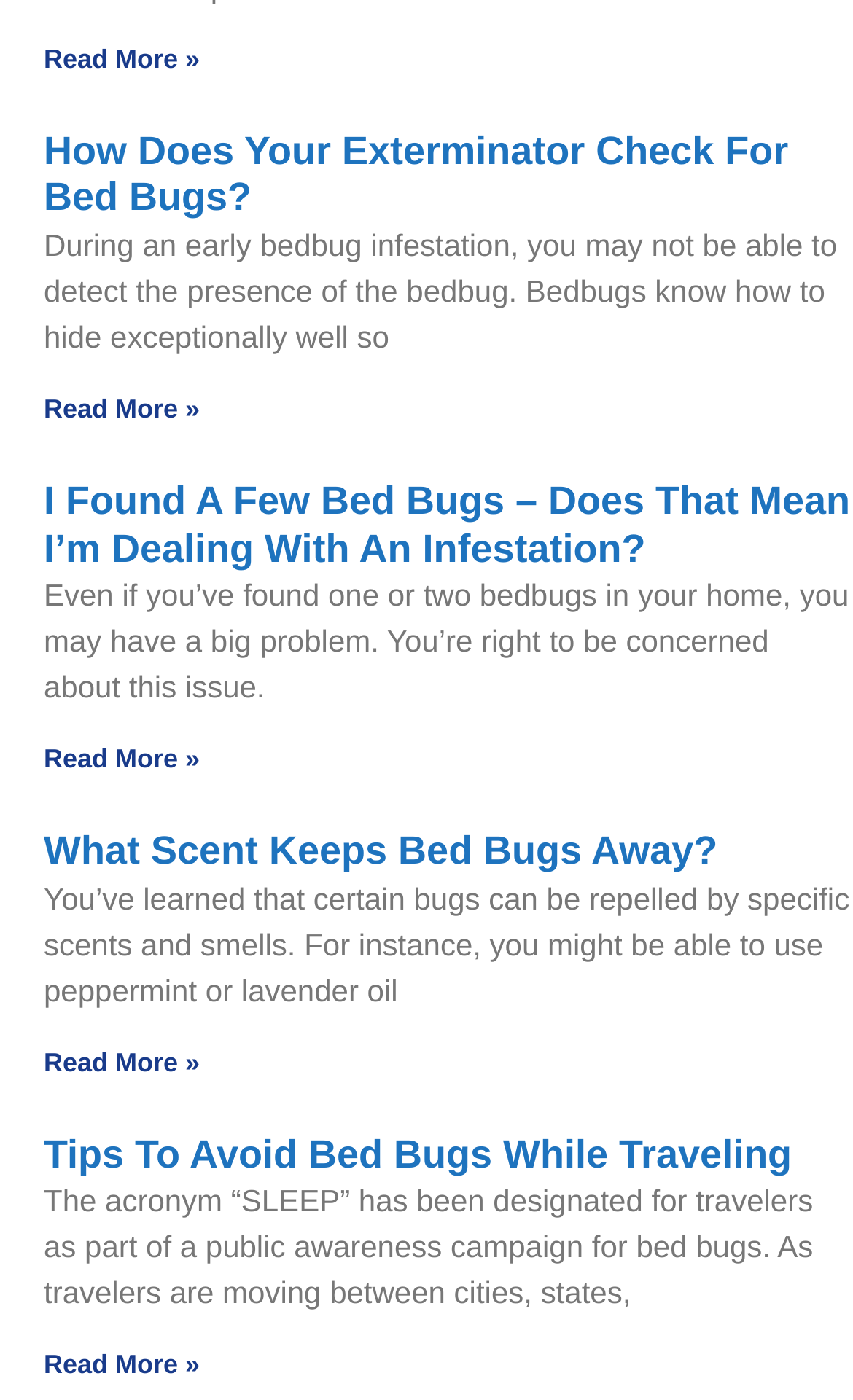What is the topic of the webpage?
Please give a well-detailed answer to the question.

The webpage appears to be discussing various aspects of bed bugs, including how exterminators check for them, what to do if you find a few, and how to avoid them while traveling. The presence of multiple articles and headings related to bed bugs suggests that this is the main topic of the webpage.